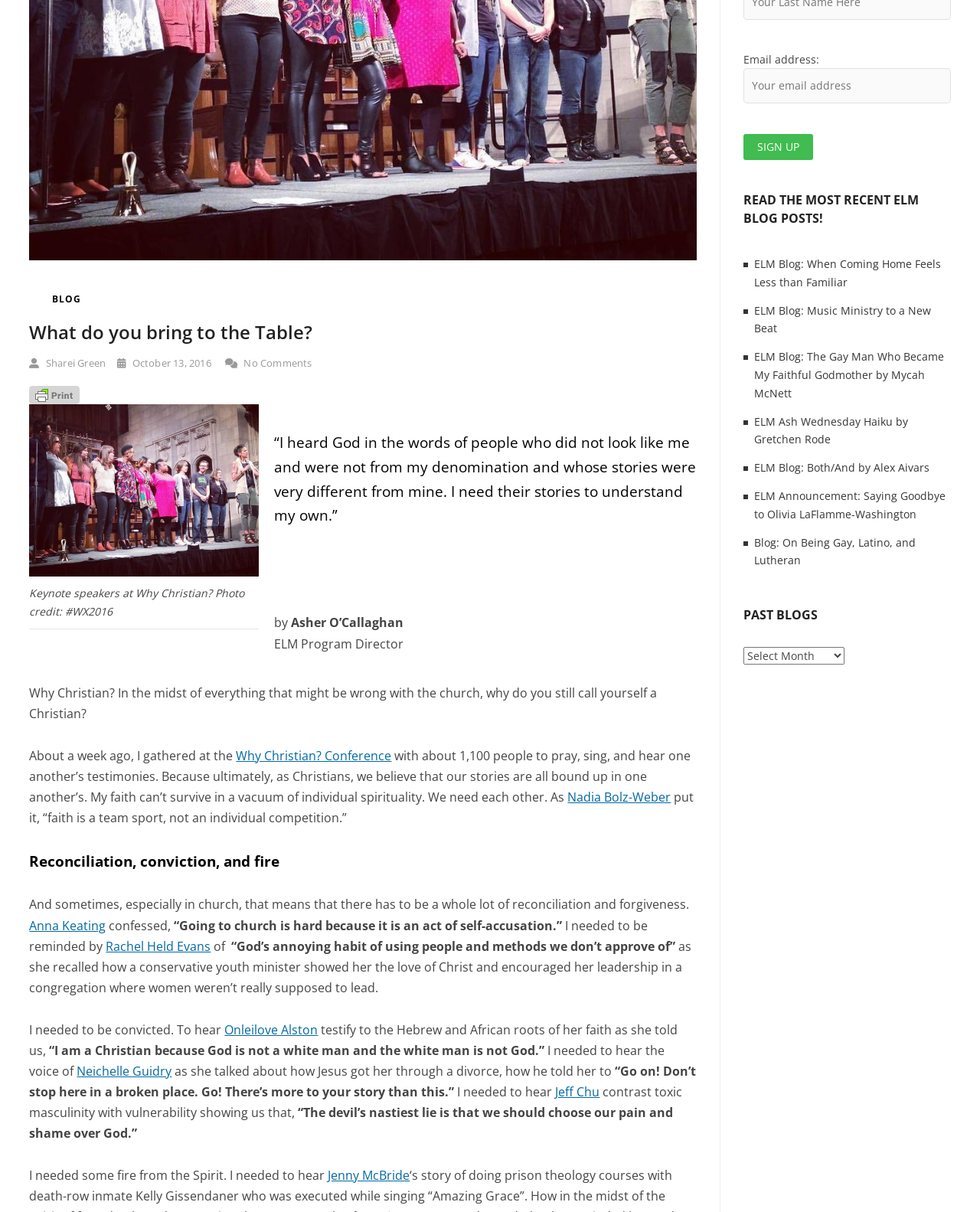Find the UI element described as: "aria-label="Pinterest" title="Pinterest"" and predict its bounding box coordinates. Ensure the coordinates are four float numbers between 0 and 1, [left, top, right, bottom].

None